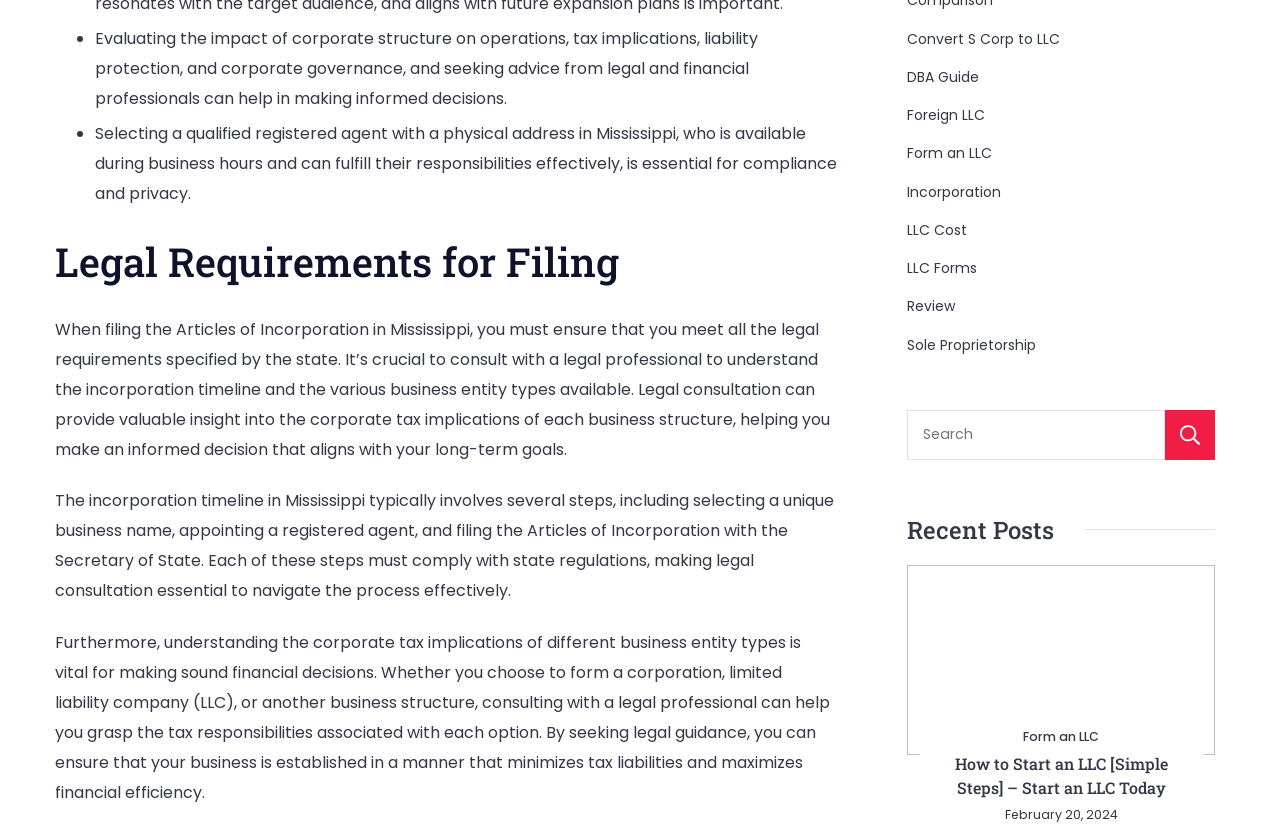Determine the bounding box coordinates of the clickable area required to perform the following instruction: "Click on 'Convert S Corp to LLC'". The coordinates should be represented as four float numbers between 0 and 1: [left, top, right, bottom].

[0.709, 0.031, 0.828, 0.062]